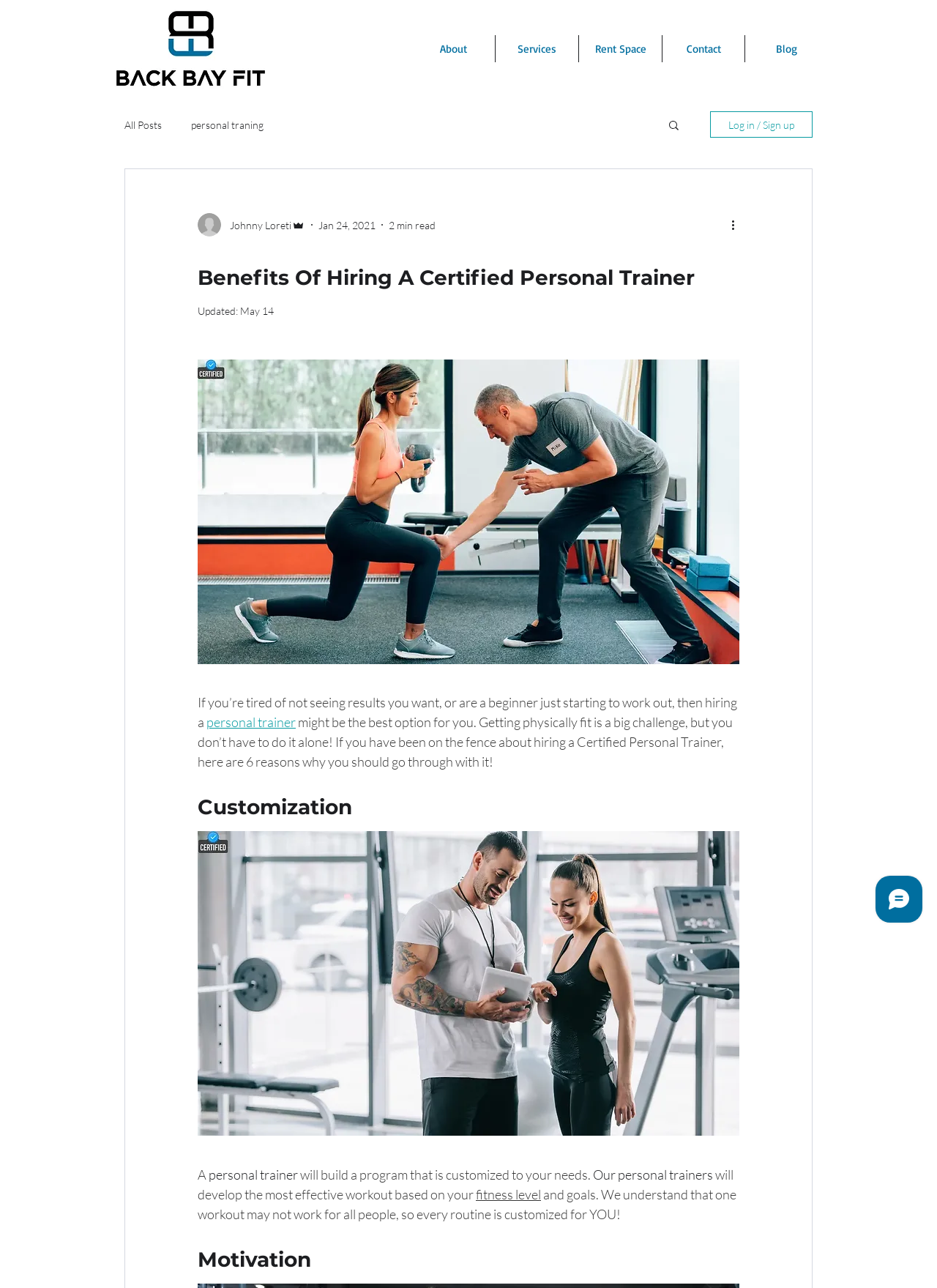Locate the bounding box coordinates of the area where you should click to accomplish the instruction: "Click on the 'Customization' button".

[0.211, 0.615, 0.789, 0.639]